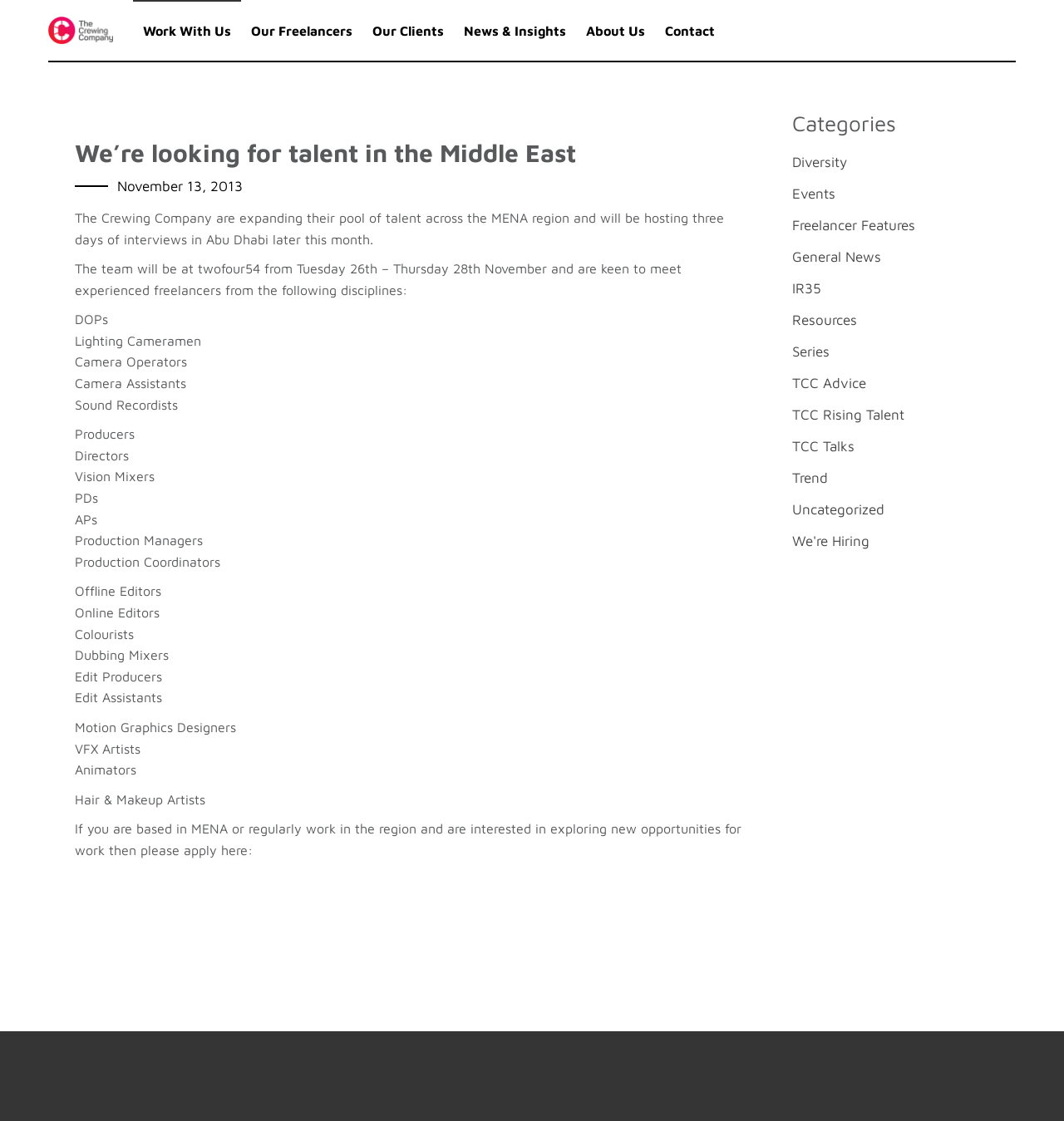Where will the team be interviewing freelancers?
Please provide a single word or phrase based on the screenshot.

twofour54